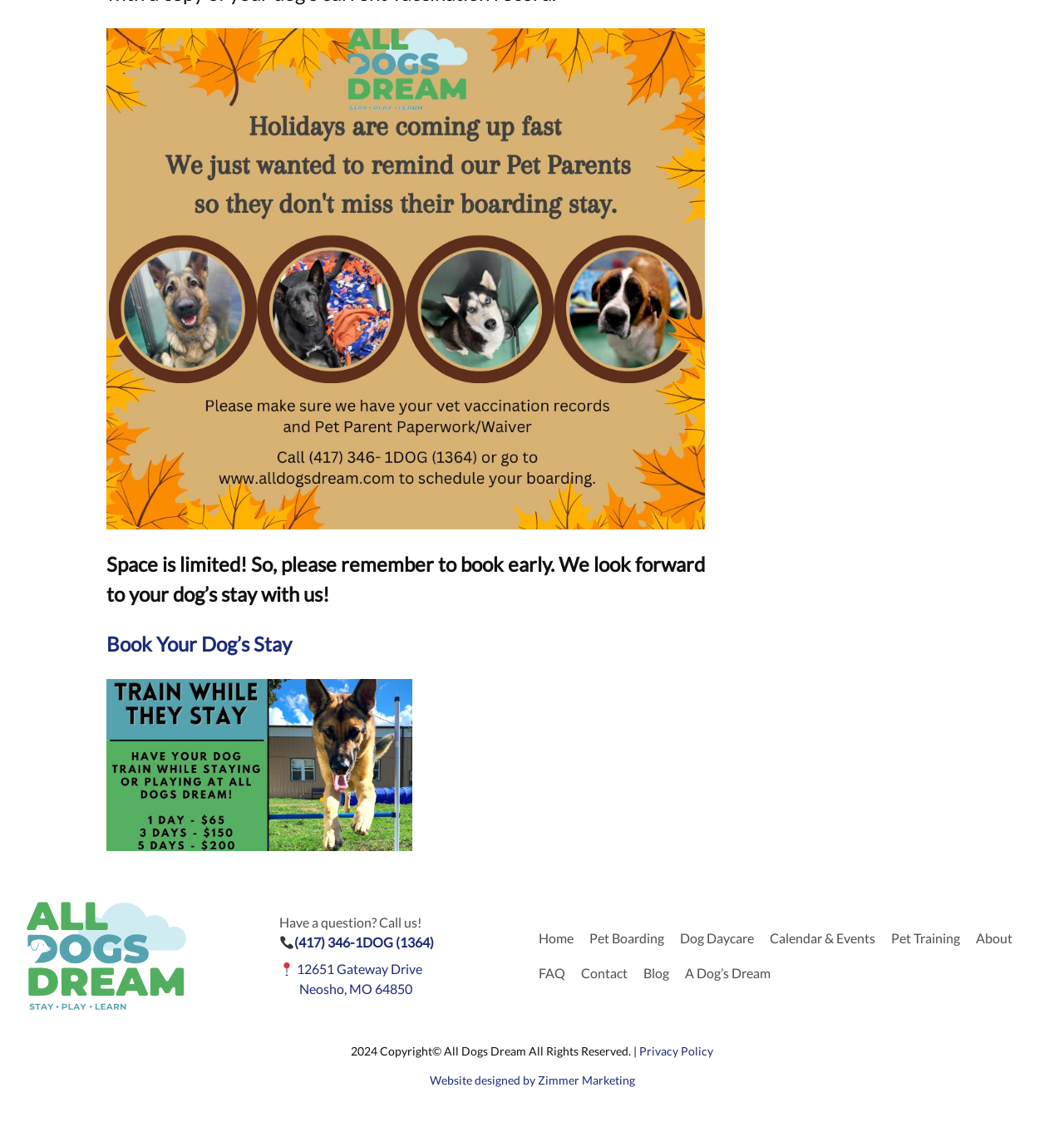Based on the image, please respond to the question with as much detail as possible:
What is the copyright year of the website?

The copyright year of the website can be found in the footer section of the webpage, where it says '2024 Copyright All Dogs Dream All Rights Reserved.'